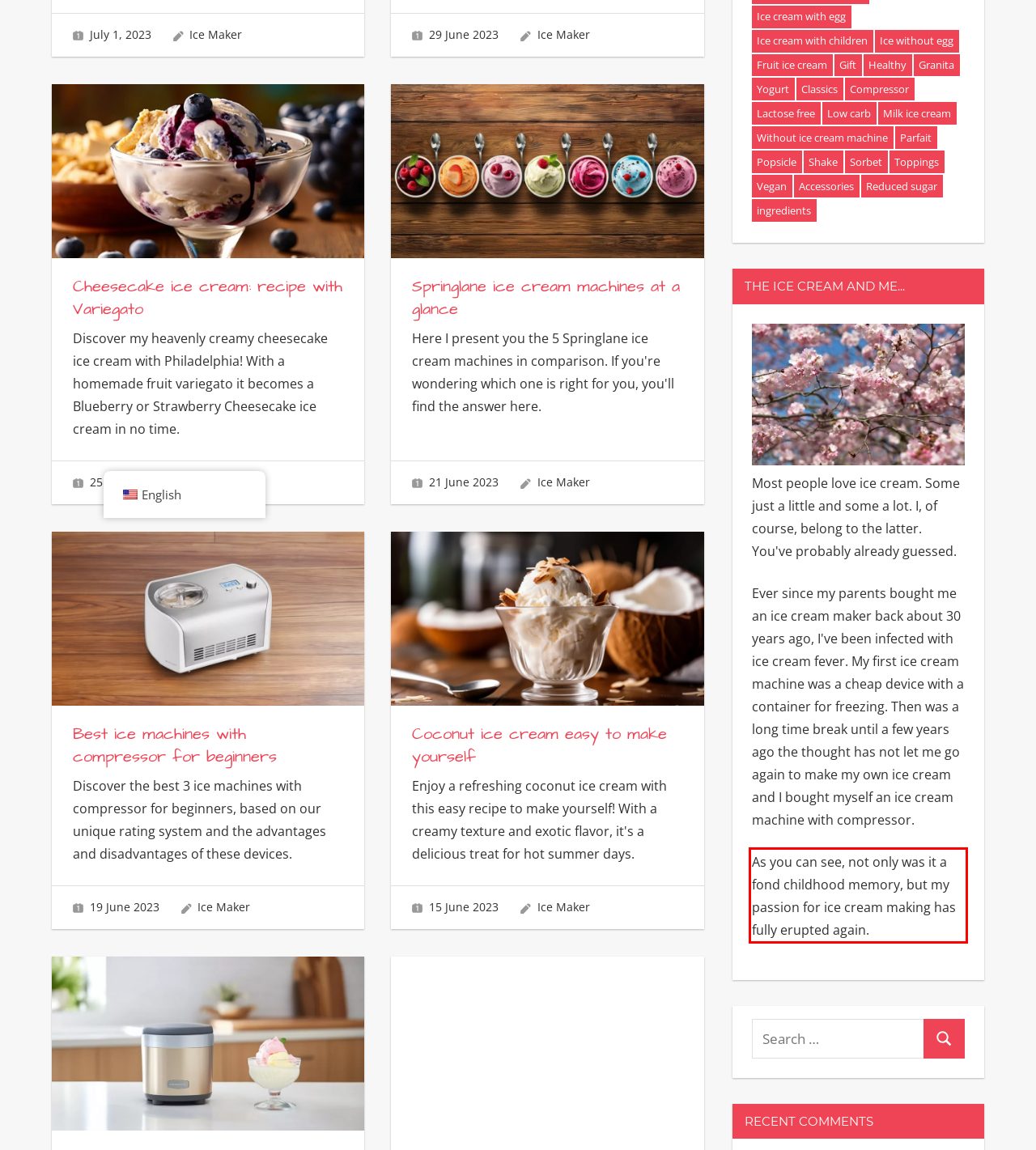Given a webpage screenshot with a red bounding box, perform OCR to read and deliver the text enclosed by the red bounding box.

As you can see, not only was it a fond childhood memory, but my passion for ice cream making has fully erupted again.